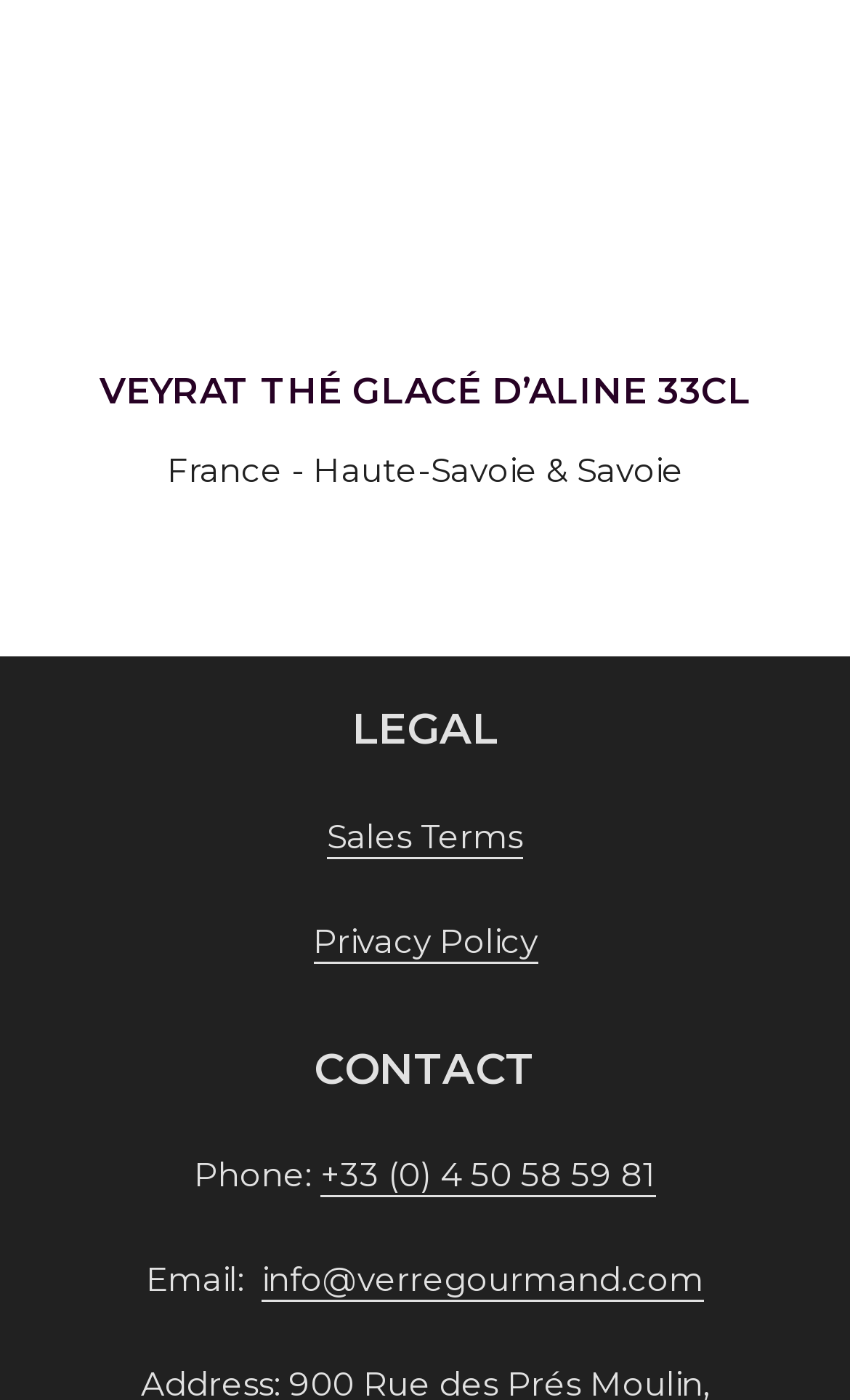Find the bounding box coordinates for the HTML element specified by: "Privacy Policy".

[0.368, 0.657, 0.632, 0.688]